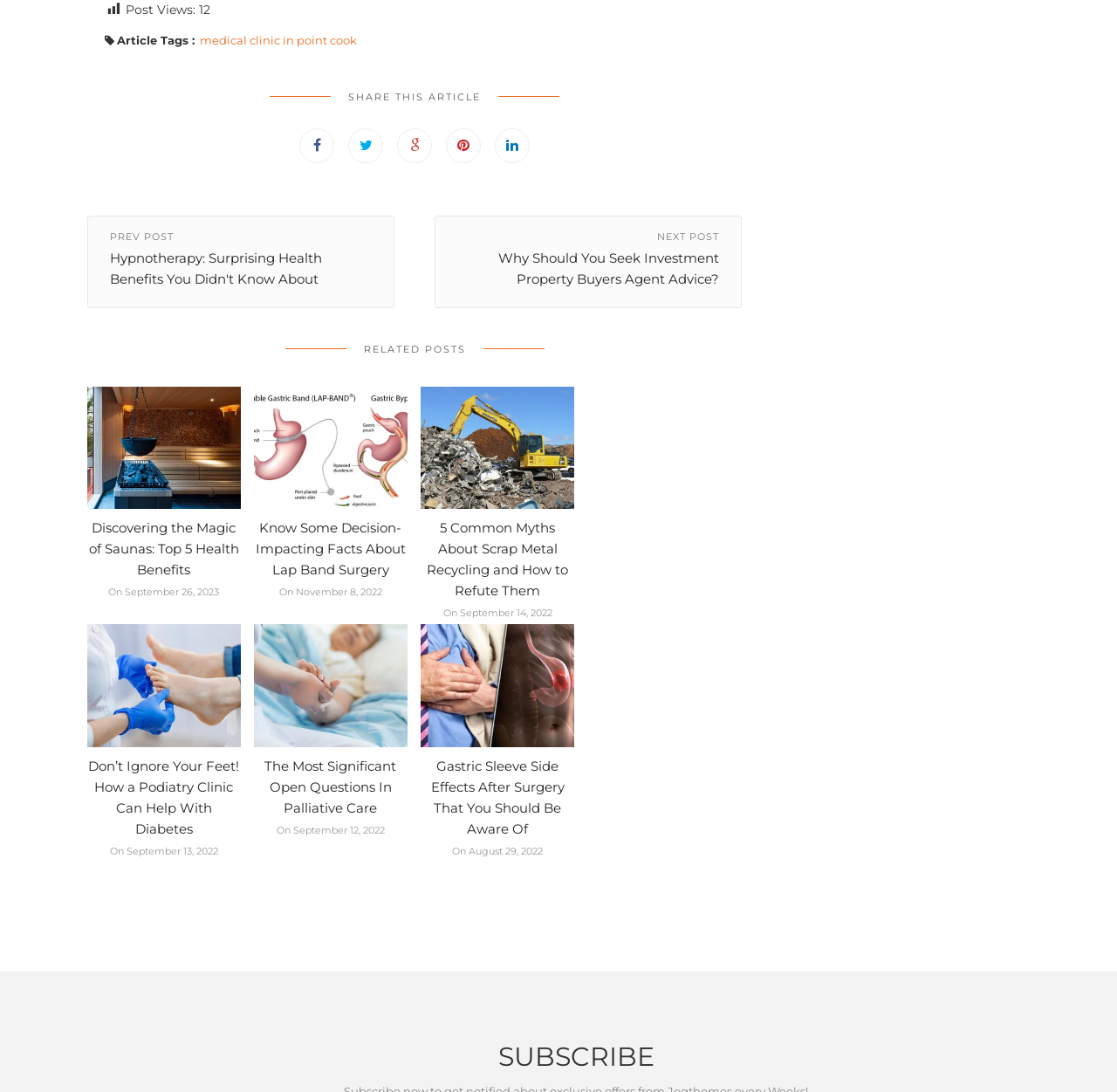Give a one-word or phrase response to the following question: How many related posts are displayed on the webpage?

5